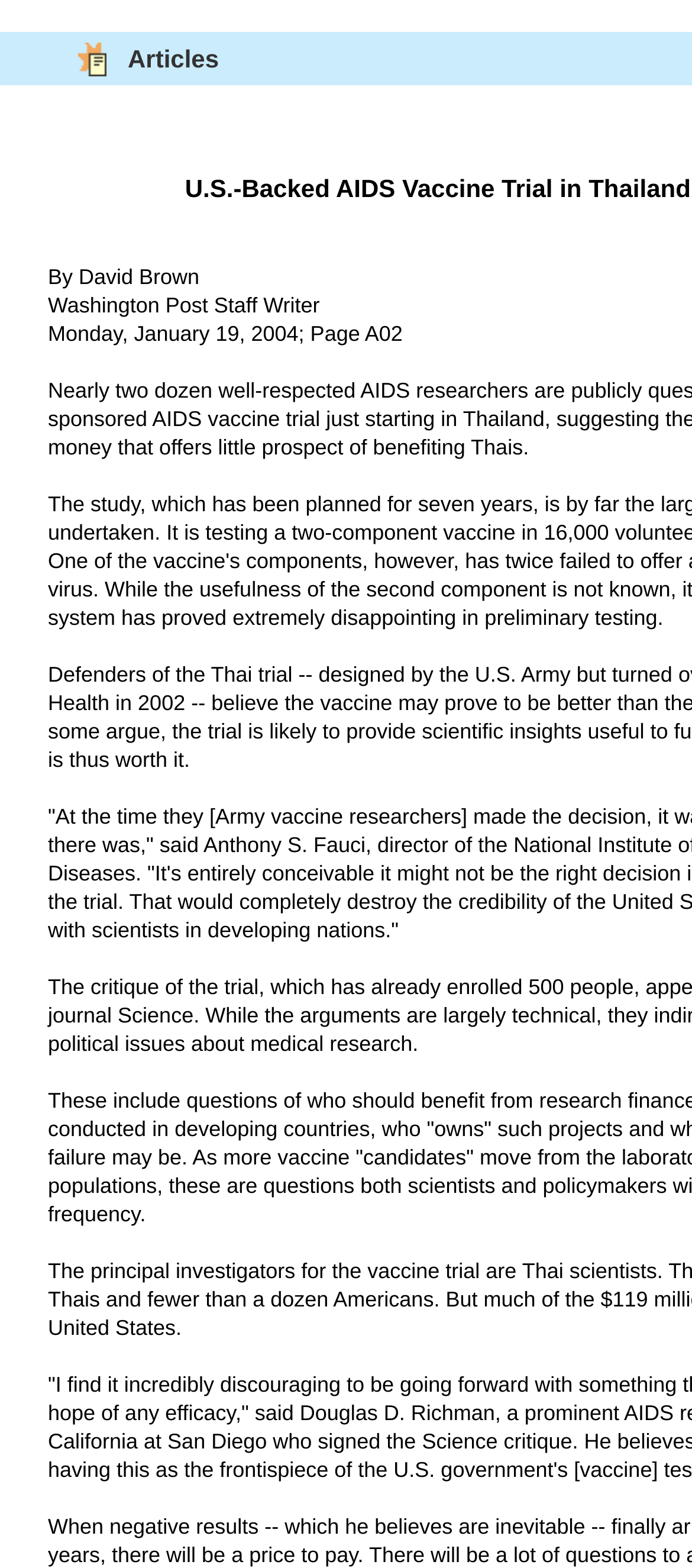Use a single word or phrase to answer this question: 
What is the position of the 'Articles' cell in the first row?

third